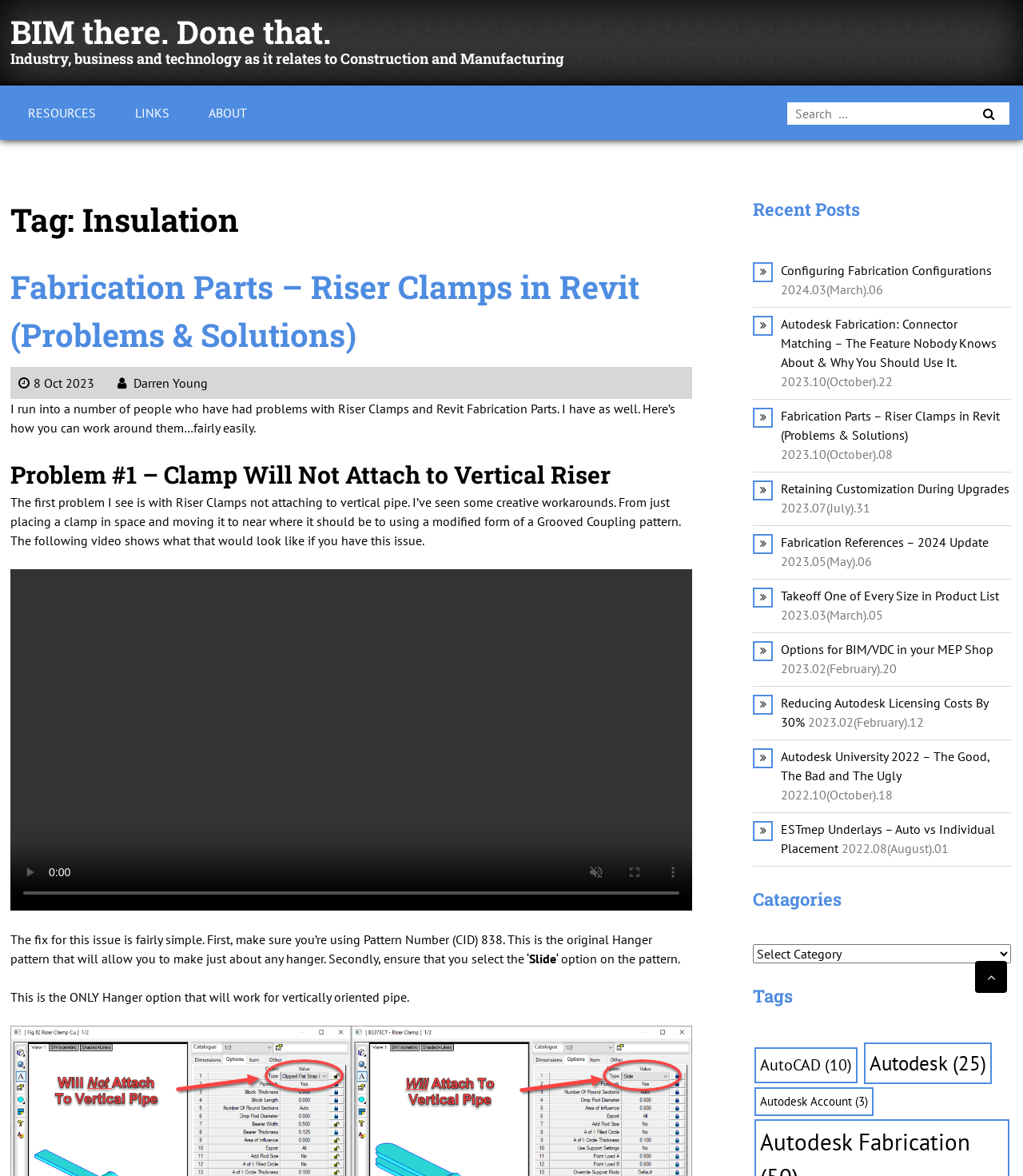What is the search box located?
Please provide a comprehensive answer based on the visual information in the image.

The search box is located at the top right corner of the webpage, which is indicated by the search box element with the bounding box coordinates [0.759, 0.086, 0.988, 0.107].